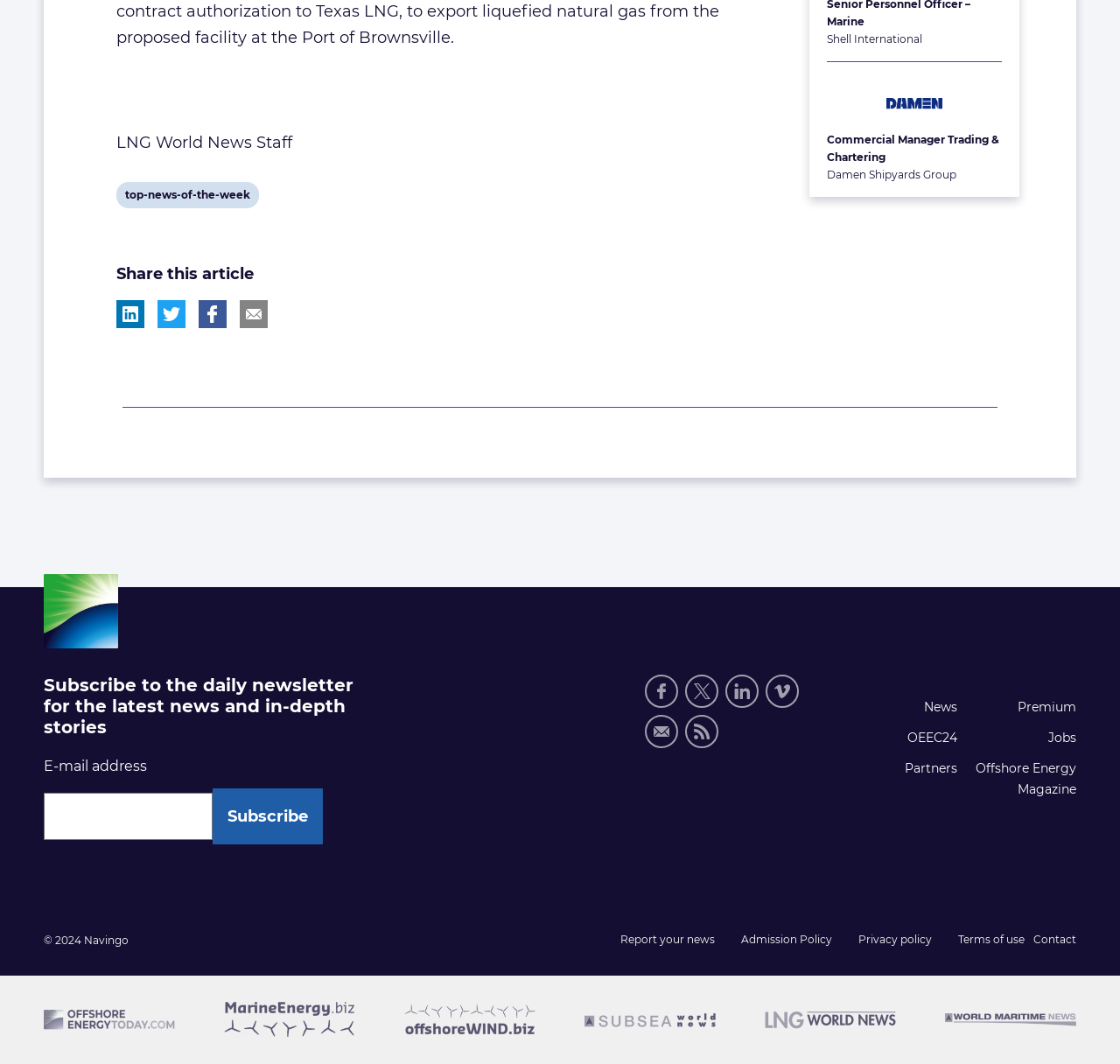Provide the bounding box coordinates for the UI element that is described as: "Admission Policy".

[0.662, 0.868, 0.743, 0.898]